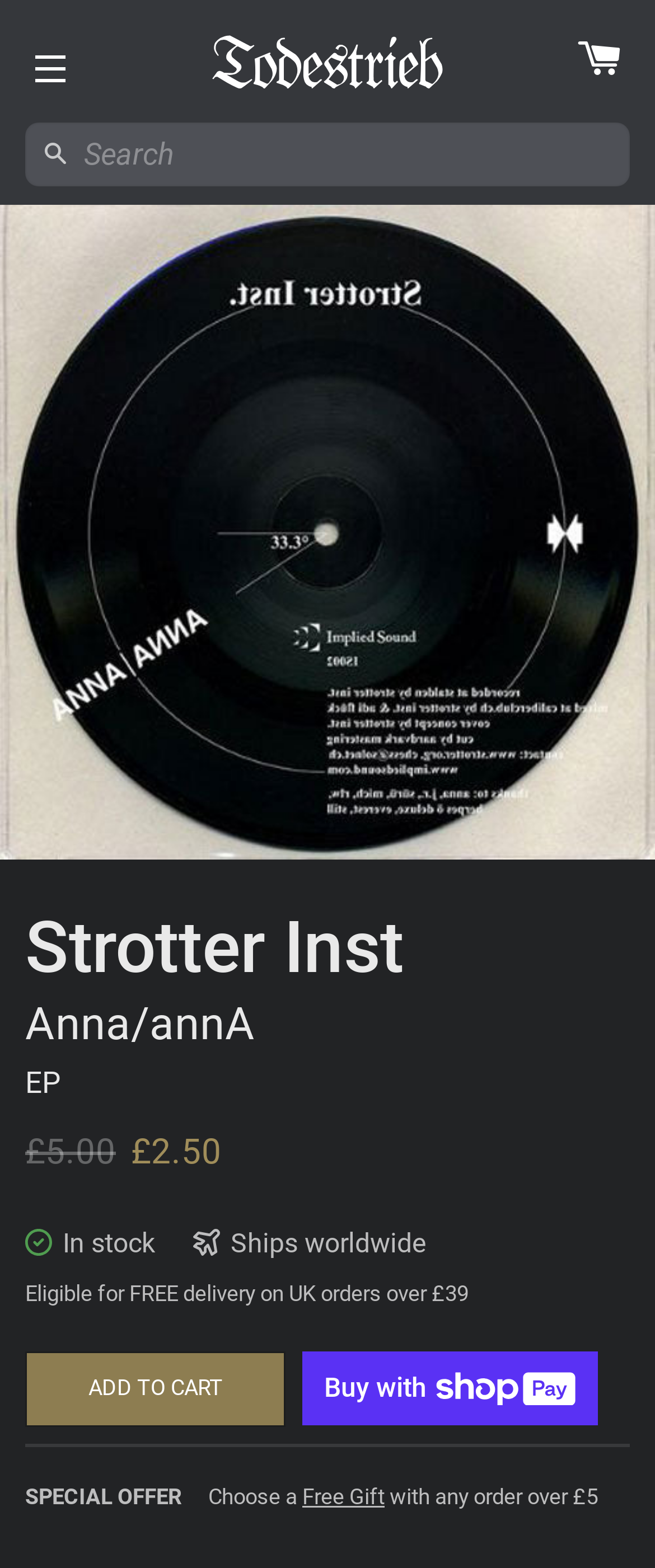Please analyze the image and give a detailed answer to the question:
What is the special offer for orders over £5?

I found the special offer for orders over £5 by looking at the section at the bottom of the page, where I saw the text 'SPECIAL OFFER' and 'Choose a Free Gift with any order over £5'. This indicates that orders over £5 are eligible for a free gift.